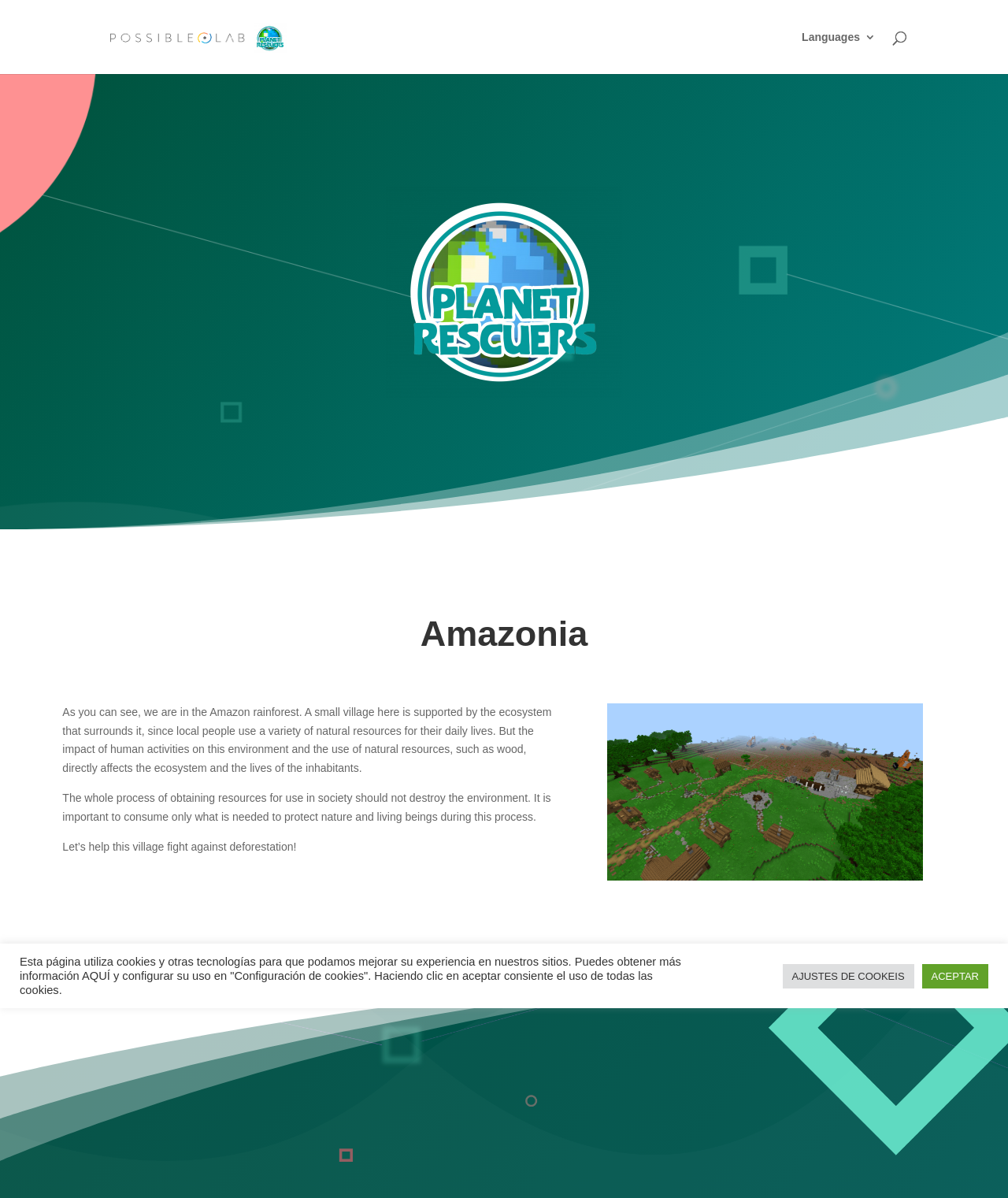Examine the screenshot and answer the question in as much detail as possible: What is the consequence of human activities on the environment?

Based on the webpage content, specifically the StaticText element with the text 'But the impact of human activities on this environment and the use of natural resources, such as wood, directly affects the ecosystem and the lives of the inhabitants...', I can infer that the consequence of human activities on the environment is destruction.